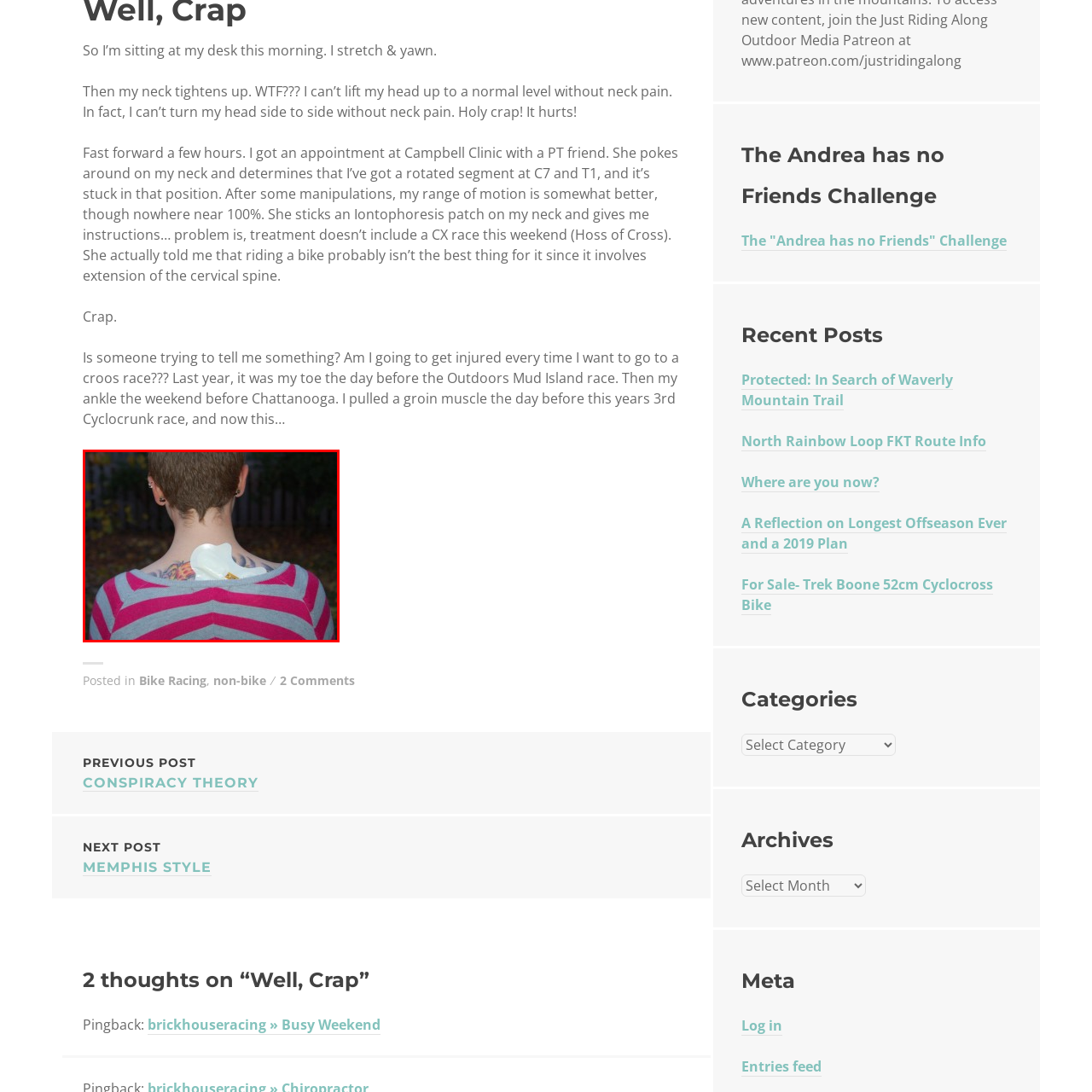Describe in detail the portion of the image that is enclosed within the red boundary.

The image captures a close-up view of a person seen from behind, prominently showcasing their short, closely cropped hair and a partially visible upper body adorned with a colorful tattoo on the shoulder. The individual is wearing a striped shirt with pink and gray horizontal stripes. A medical device, resembling an Iontophoresis patch, is positioned on their upper back, indicating a recent treatment for neck pain as mentioned in the accompanying text. The background appears to be an outdoor setting, perhaps a garden or park, filled with autumn leaves and soft, diffused light, creating an atmosphere of tranquility and introspection amidst the challenges of physical ailments.